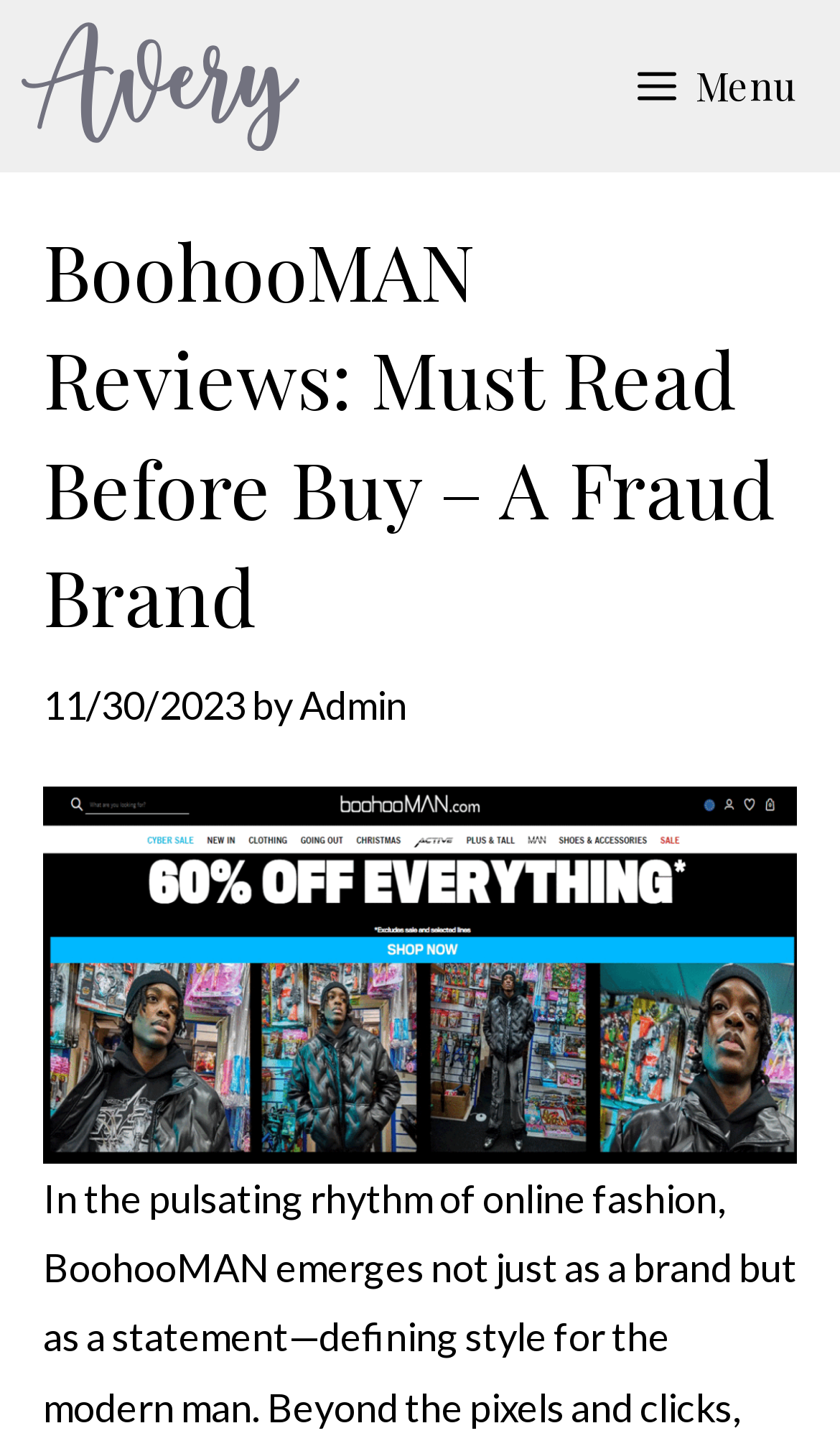Respond to the question below with a concise word or phrase:
What is the main object in the image?

Boohooman Clothing